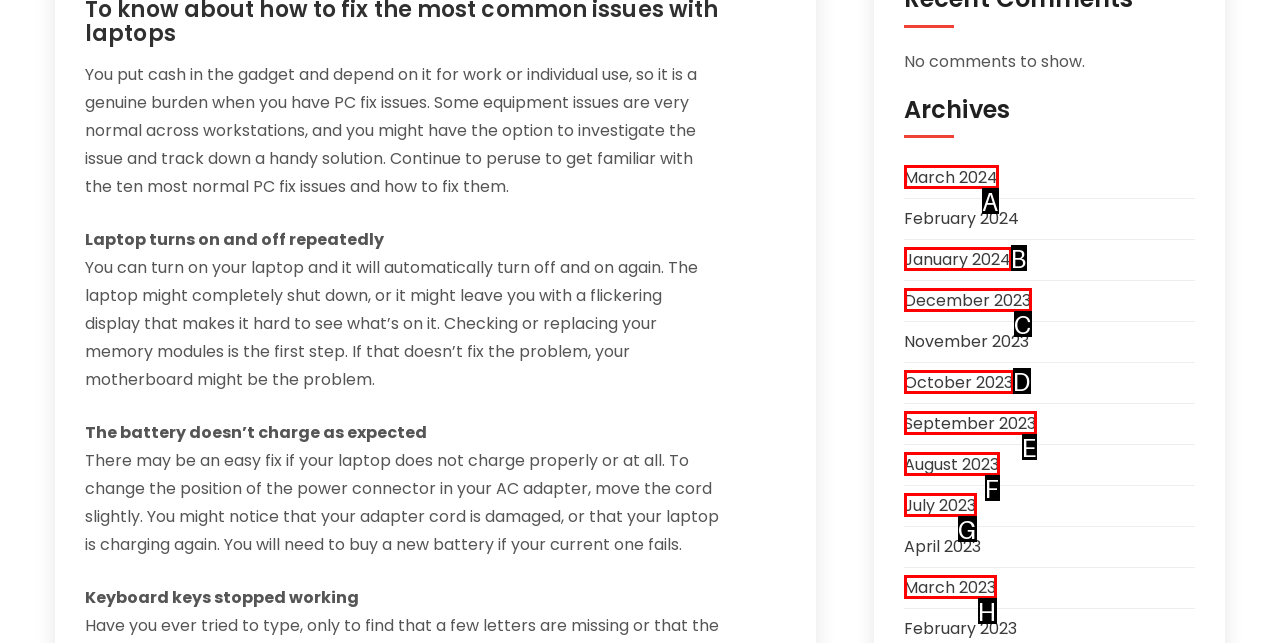Identify the letter of the option that best matches the following description: December 2023. Respond with the letter directly.

C